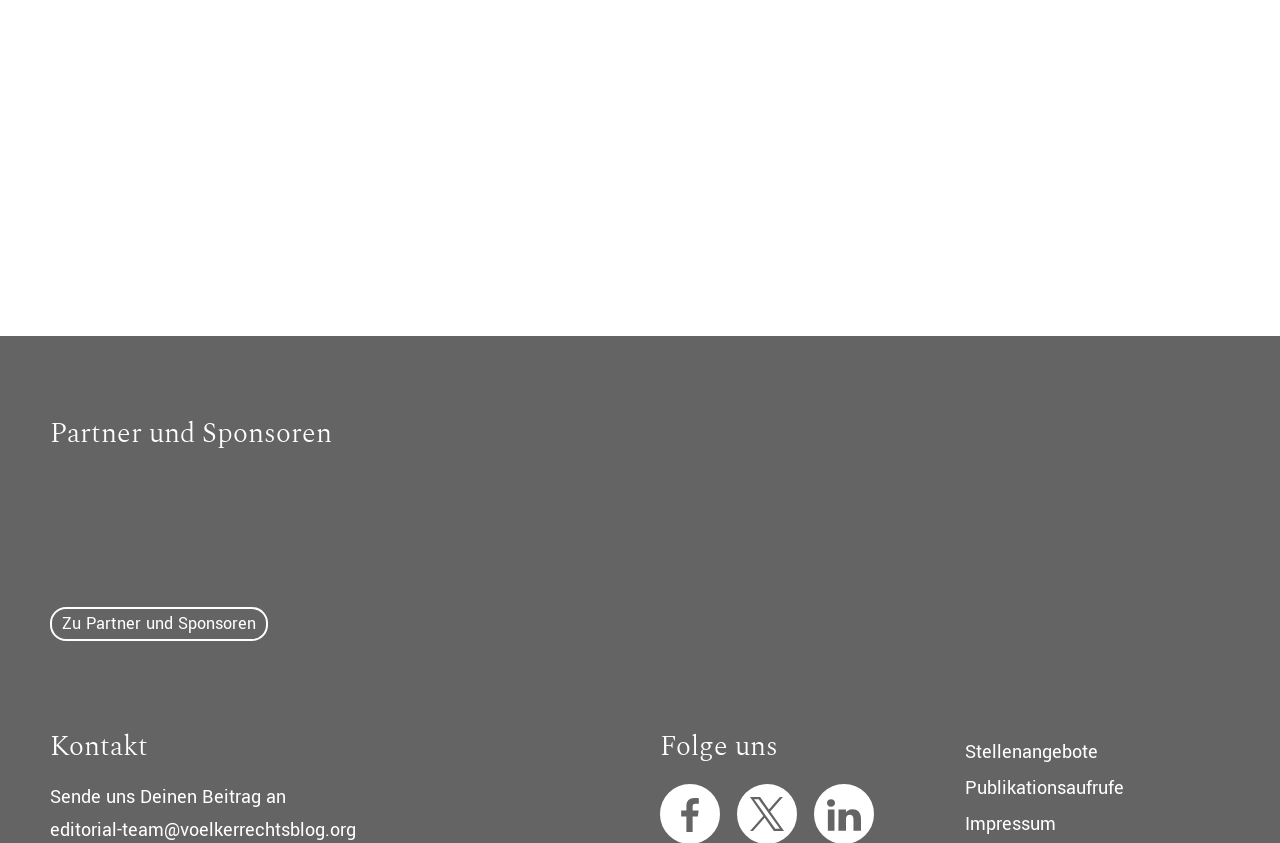How many social media links are there?
Give a one-word or short-phrase answer derived from the screenshot.

3